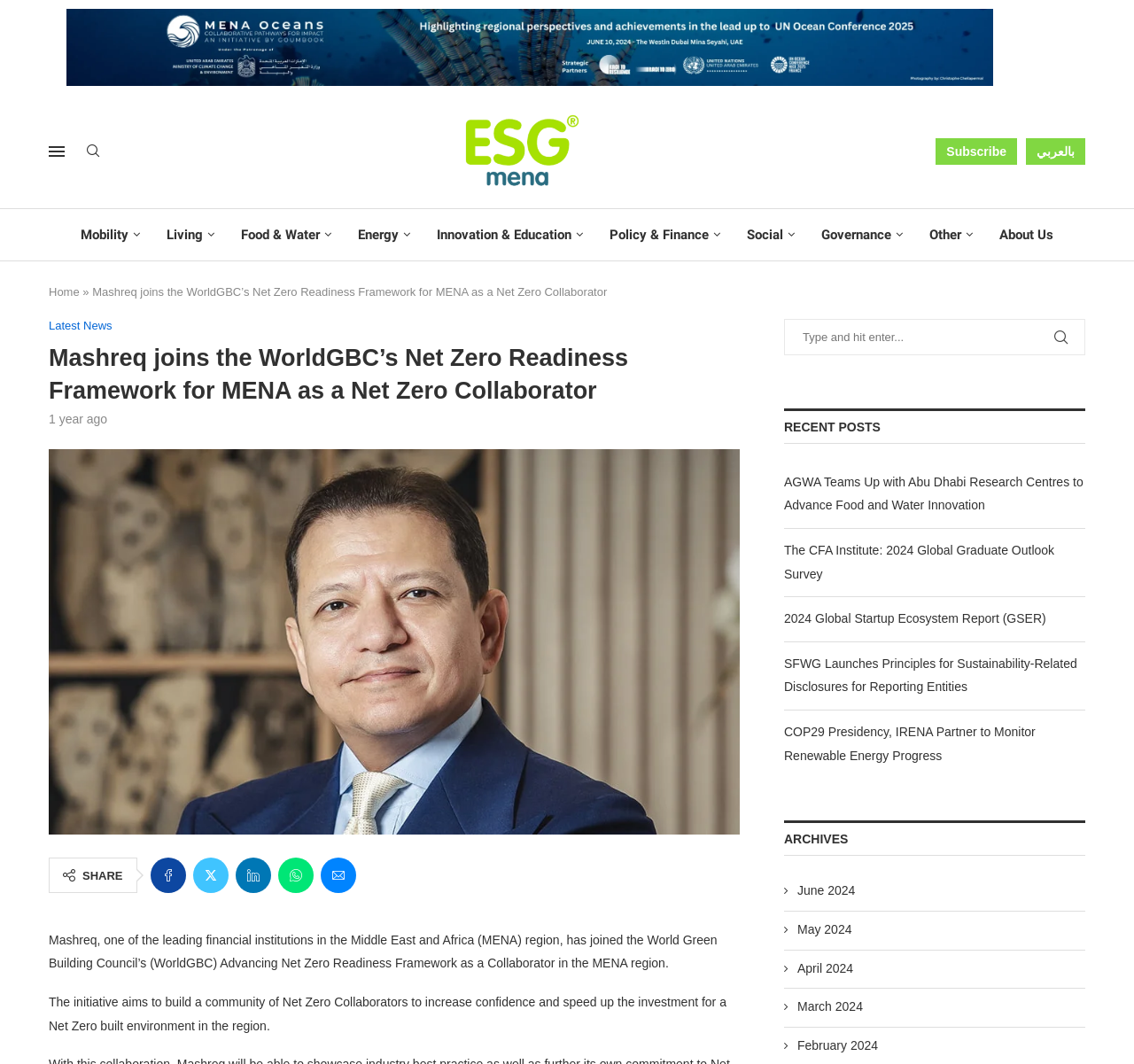How many social media platforms are available for sharing?
Look at the image and provide a detailed response to the question.

On the webpage, there are five social media platforms available for sharing: Facebook, Twitter, LinkedIn, Whatsapp, and Email.